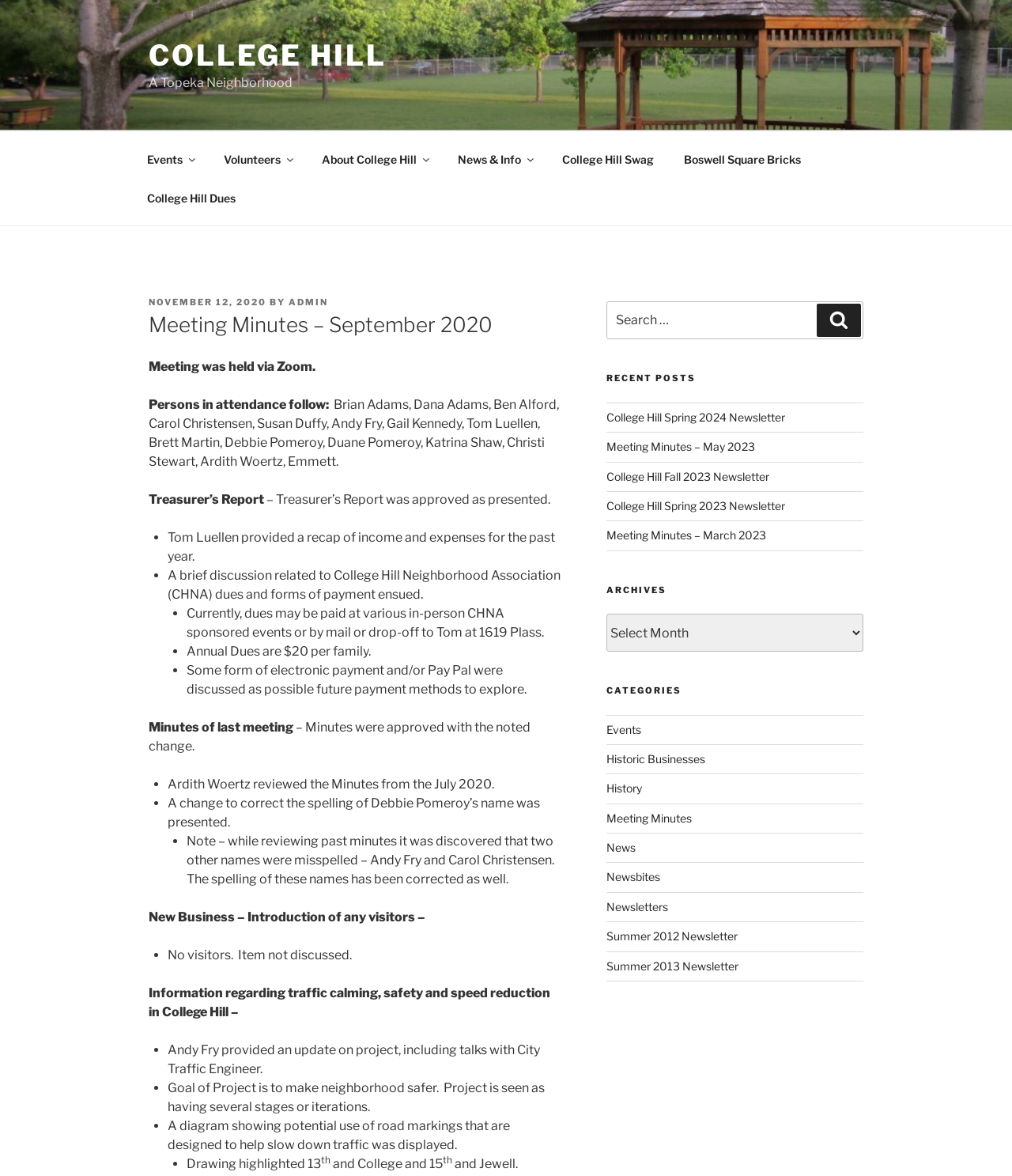Return the bounding box coordinates of the UI element that corresponds to this description: "Meeting Minutes – March 2023". The coordinates must be given as four float numbers in the range of 0 and 1, [left, top, right, bottom].

[0.599, 0.449, 0.757, 0.461]